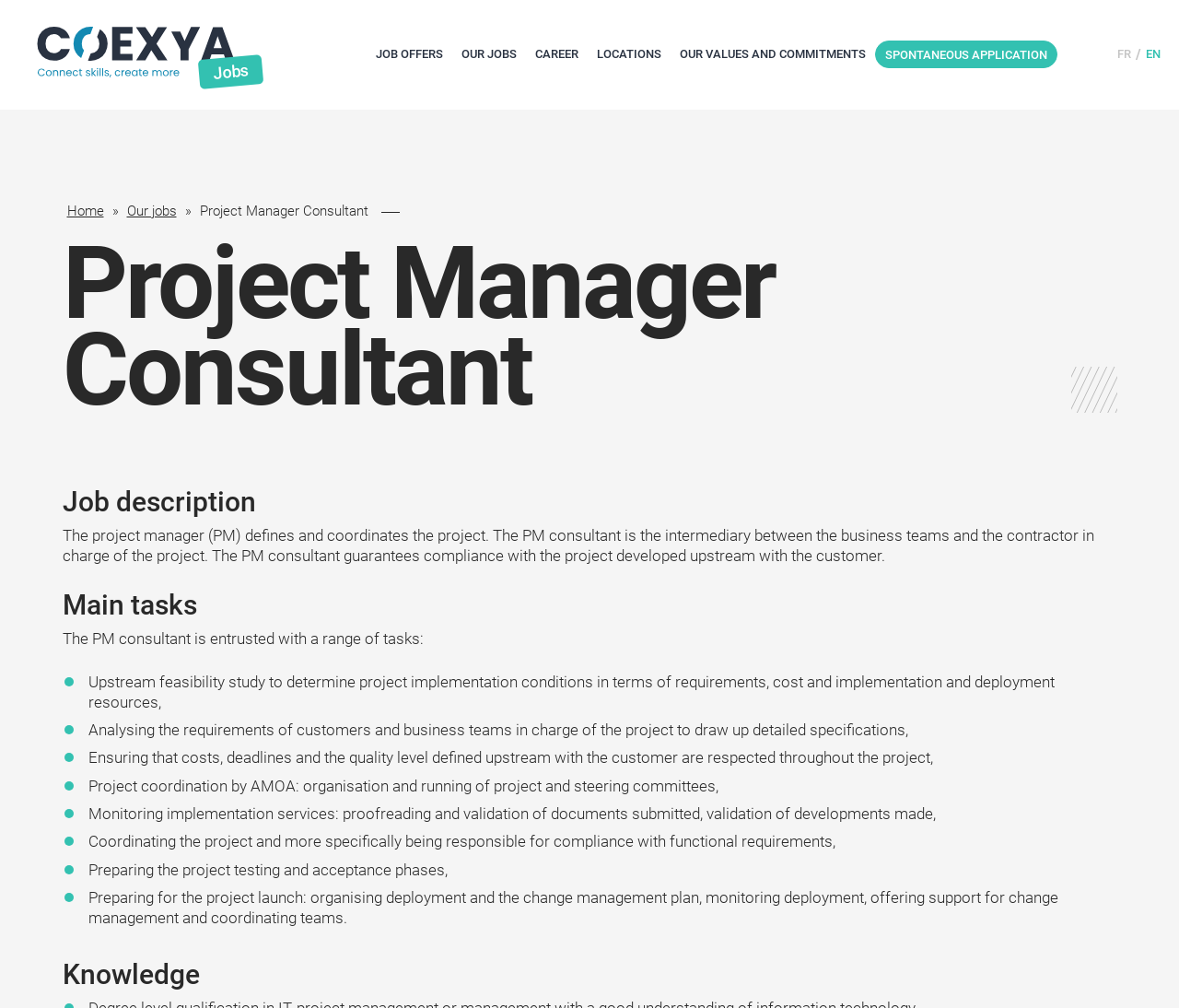Please identify the bounding box coordinates of the region to click in order to complete the task: "Learn about Main tasks". The coordinates must be four float numbers between 0 and 1, specified as [left, top, right, bottom].

[0.053, 0.585, 0.947, 0.615]